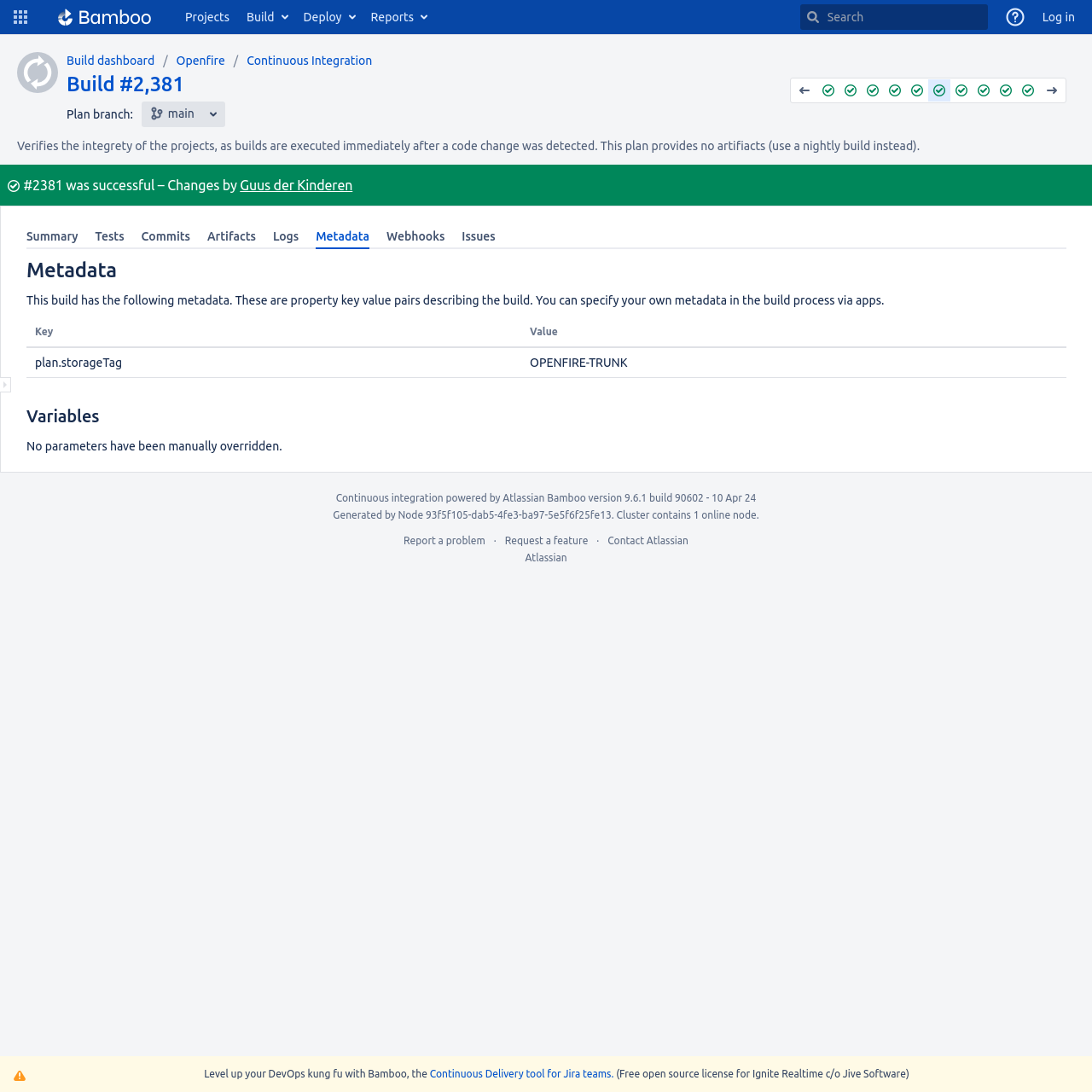Identify the bounding box coordinates of the section that should be clicked to achieve the task described: "Log in".

[0.947, 0.0, 0.992, 0.031]